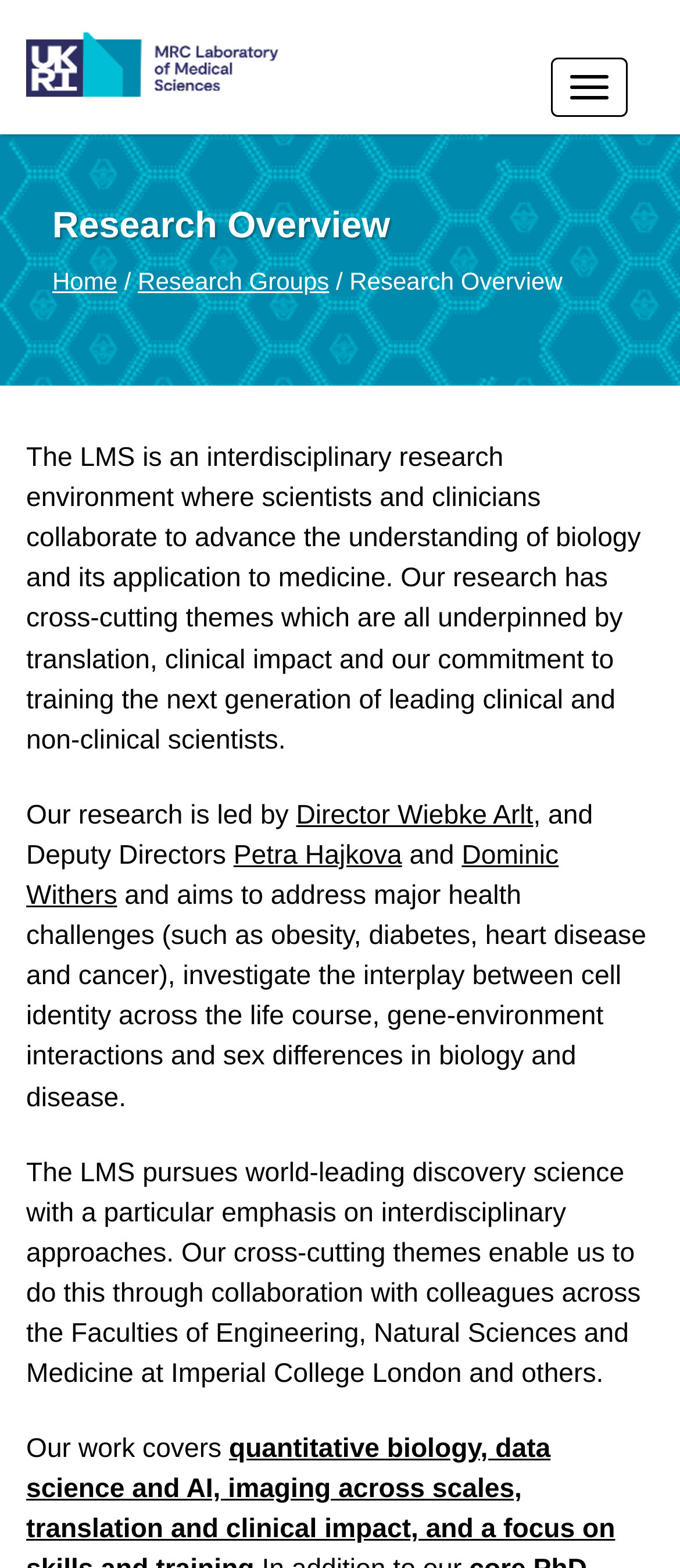Offer a meticulous caption that includes all visible features of the webpage.

The webpage is about the Research Overview of the LMS Laboratory of Medical Sciences. At the top right corner, there is a button to toggle navigation. Next to it, there is an icon represented by '\ue900'. Below these elements, the main heading "Research Overview" is centered.

On the top left, there is a navigation menu with links to "Home", "Research Groups", and other pages, separated by static text slashes. Below this menu, there is a brief introduction to the LMS, describing it as an interdisciplinary research environment where scientists and clinicians collaborate to advance the understanding of biology and its application to medicine.

The introduction is followed by a paragraph describing the research led by the Director Wiebke Arlt, Deputy Directors Petra Hajkova and Dominic Withers, and their aims to address major health challenges such as obesity, diabetes, heart disease, and cancer. The text continues to explain the research focus on cell identity, gene-environment interactions, and sex differences in biology and disease.

Further down, there is a section describing the LMS's pursuit of world-leading discovery science with an emphasis on interdisciplinary approaches, highlighting their collaboration with colleagues across various faculties at Imperial College London. The final section lists the areas of research, including quantitative biology, data science, AI, imaging across scales, and others.